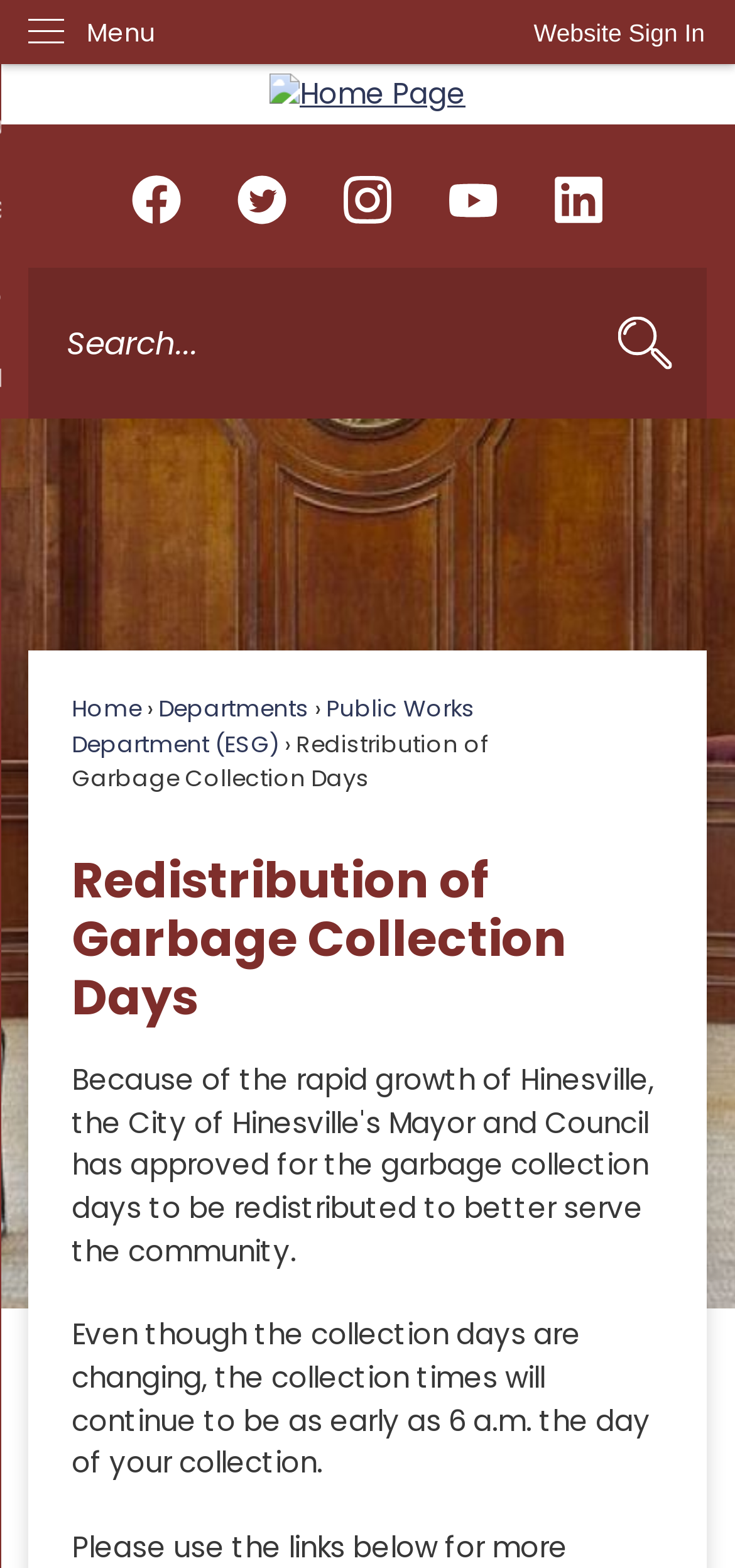Give a short answer to this question using one word or a phrase:
What type of social media platforms are linked on this webpage?

Facebook, Twitter, Instagram, YouTube, Linkedin